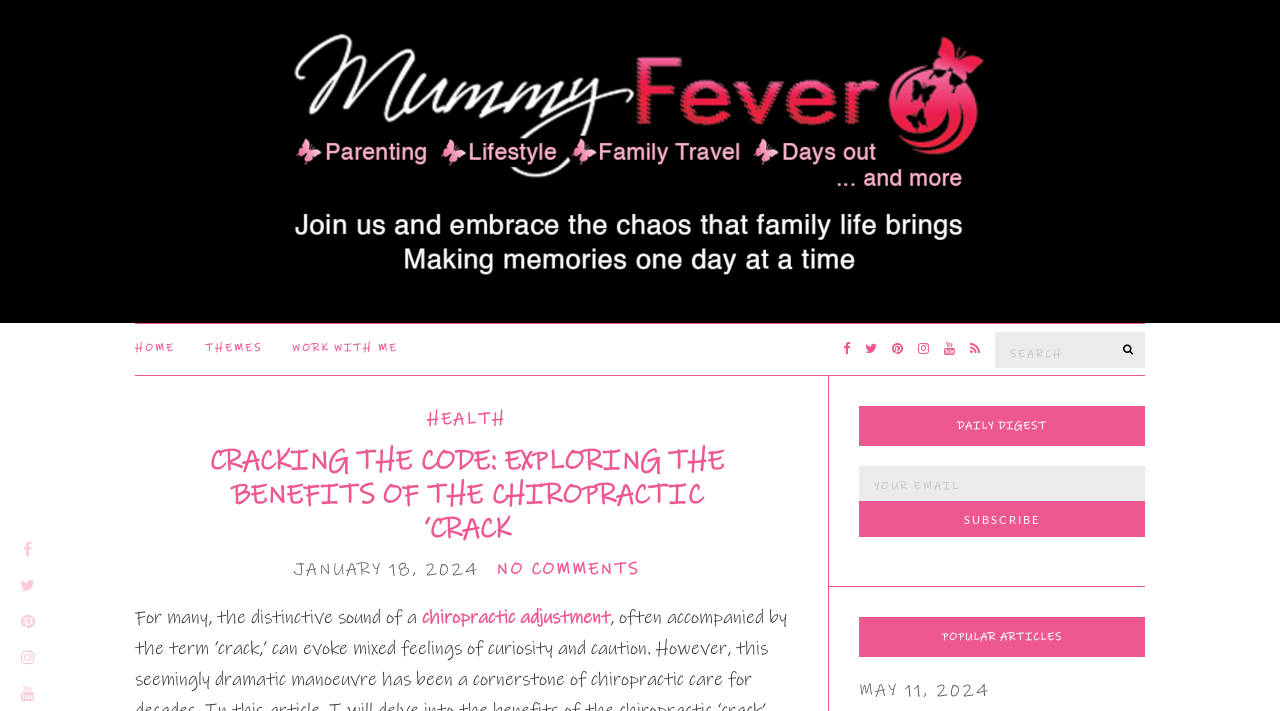Specify the bounding box coordinates of the region I need to click to perform the following instruction: "Check the date of the article". The coordinates must be four float numbers in the range of 0 to 1, i.e., [left, top, right, bottom].

[0.23, 0.786, 0.374, 0.815]